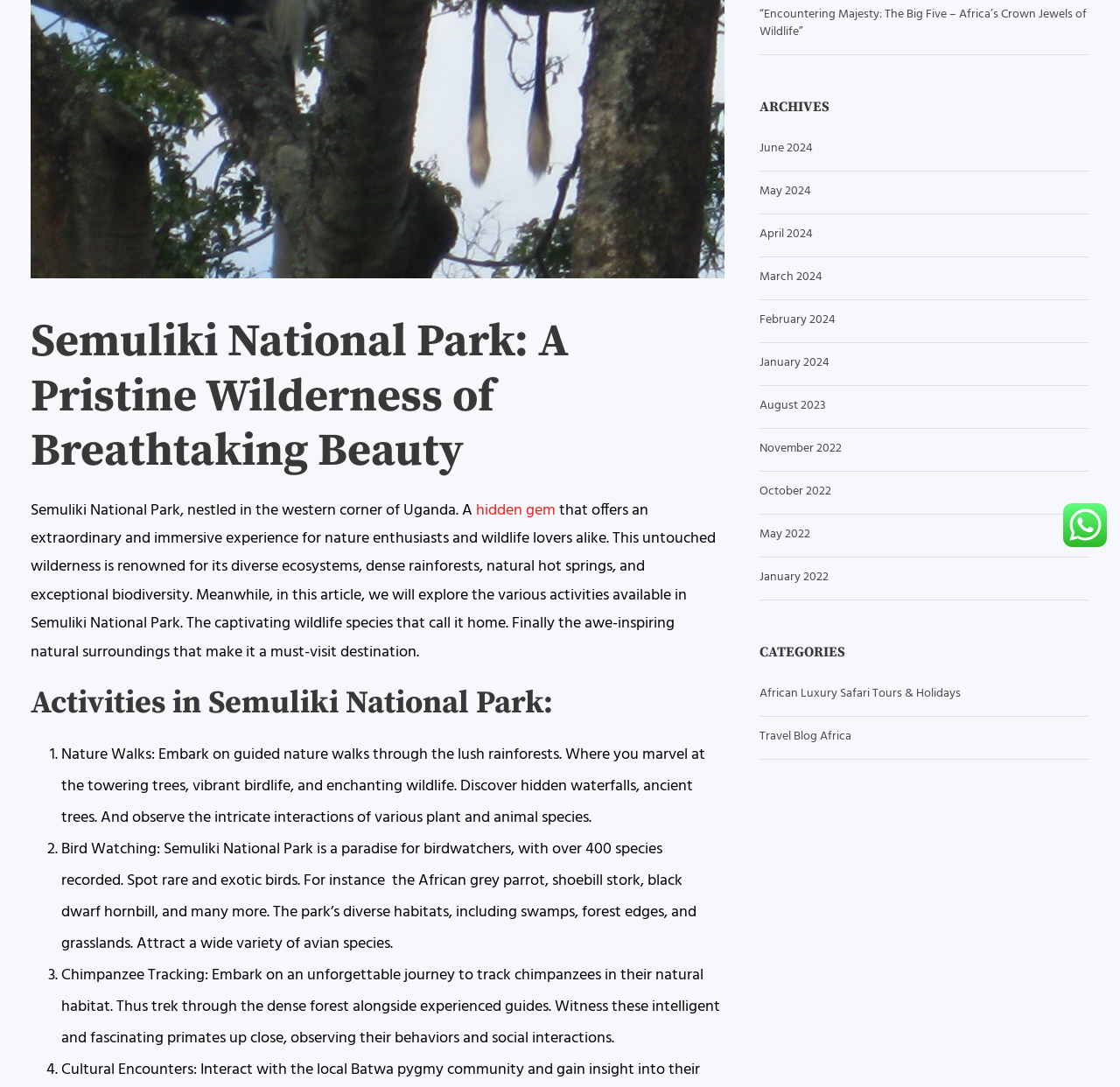Extract the bounding box coordinates of the UI element described by: "hidden gem". The coordinates should include four float numbers ranging from 0 to 1, e.g., [left, top, right, bottom].

[0.425, 0.458, 0.496, 0.481]